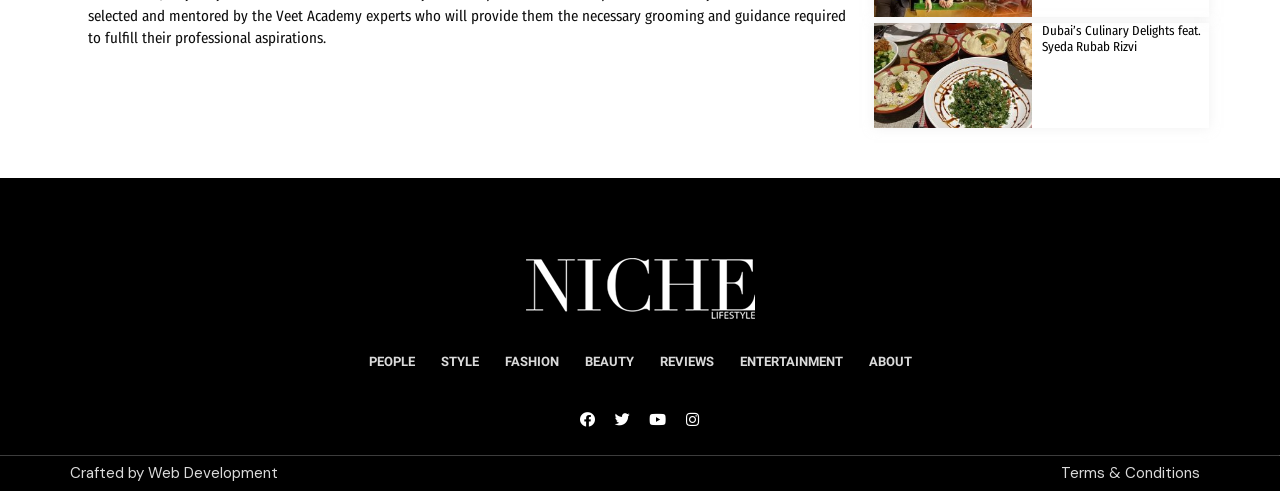What are the categories present on the webpage?
Look at the image and answer with only one word or phrase.

PEOPLE, STYLE, FASHION, BEAUTY, REVIEWS, ENTERTAINMENT, ABOUT